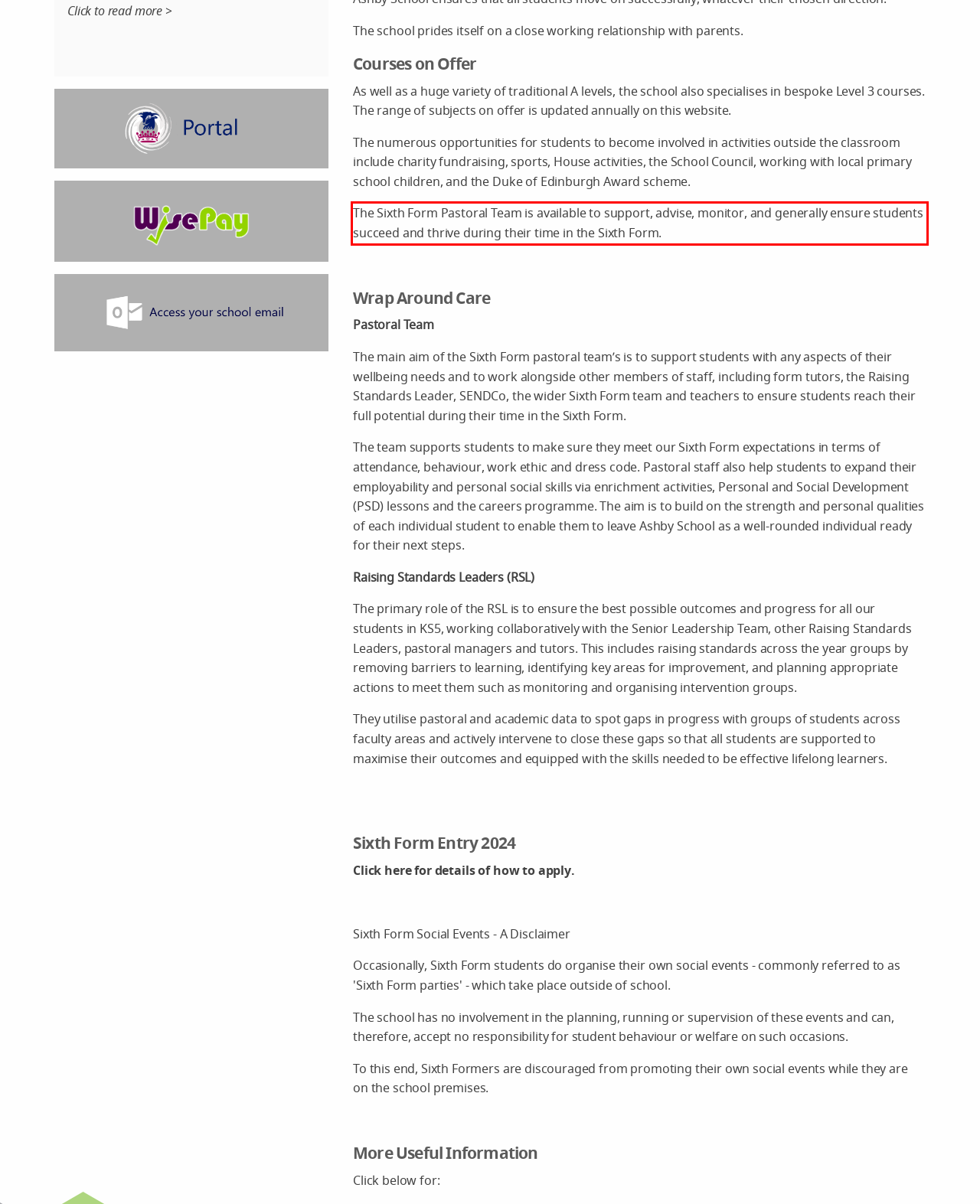Identify and transcribe the text content enclosed by the red bounding box in the given screenshot.

The Sixth Form Pastoral Team is available to support, advise, monitor, and generally ensure students succeed and thrive during their time in the Sixth Form.